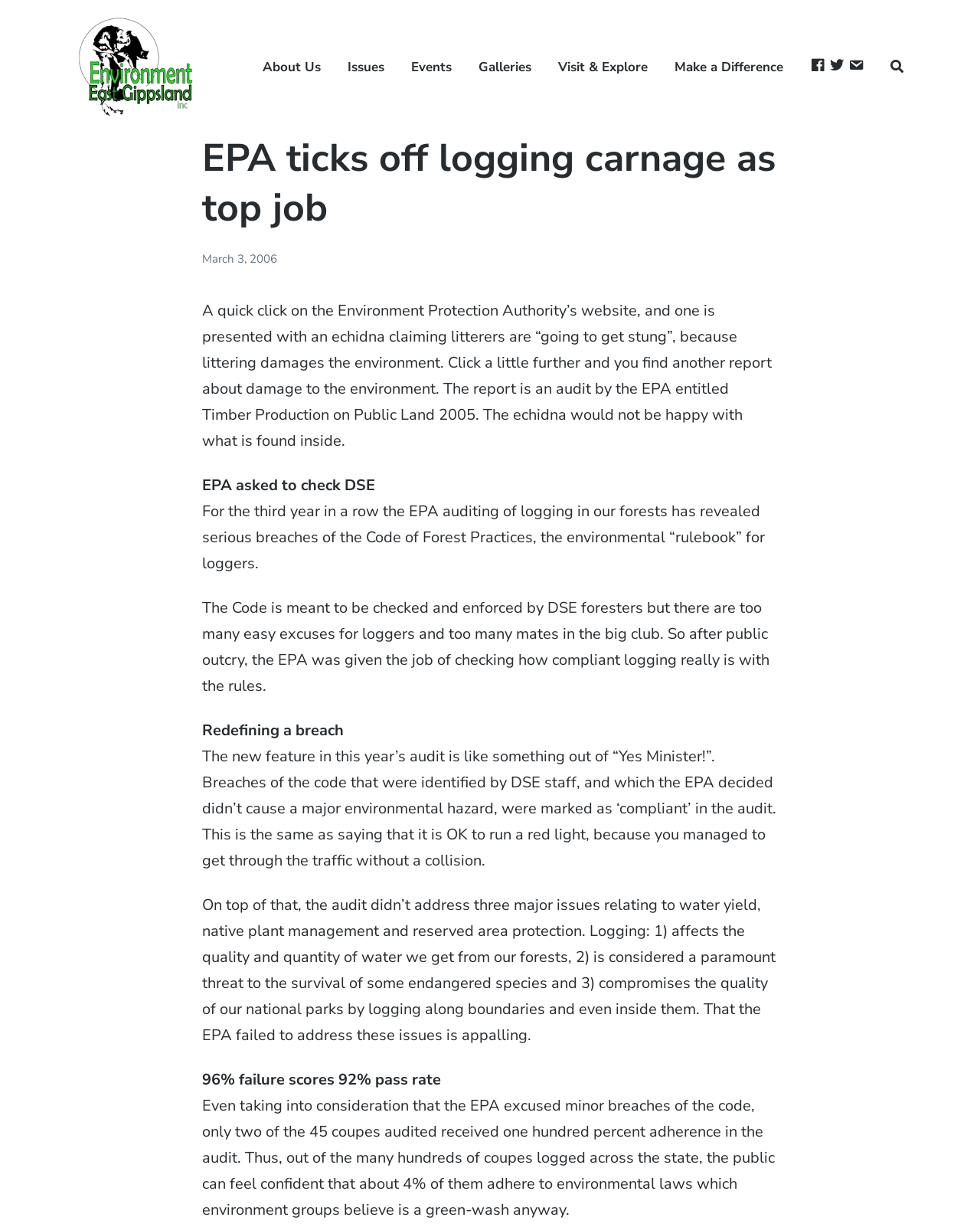What is the impact of logging on water yield?
Answer the question with as much detail as you can, using the image as a reference.

According to the webpage, logging affects the quality and quantity of water we get from our forests, which is one of the major issues that the EPA failed to address in their audit.